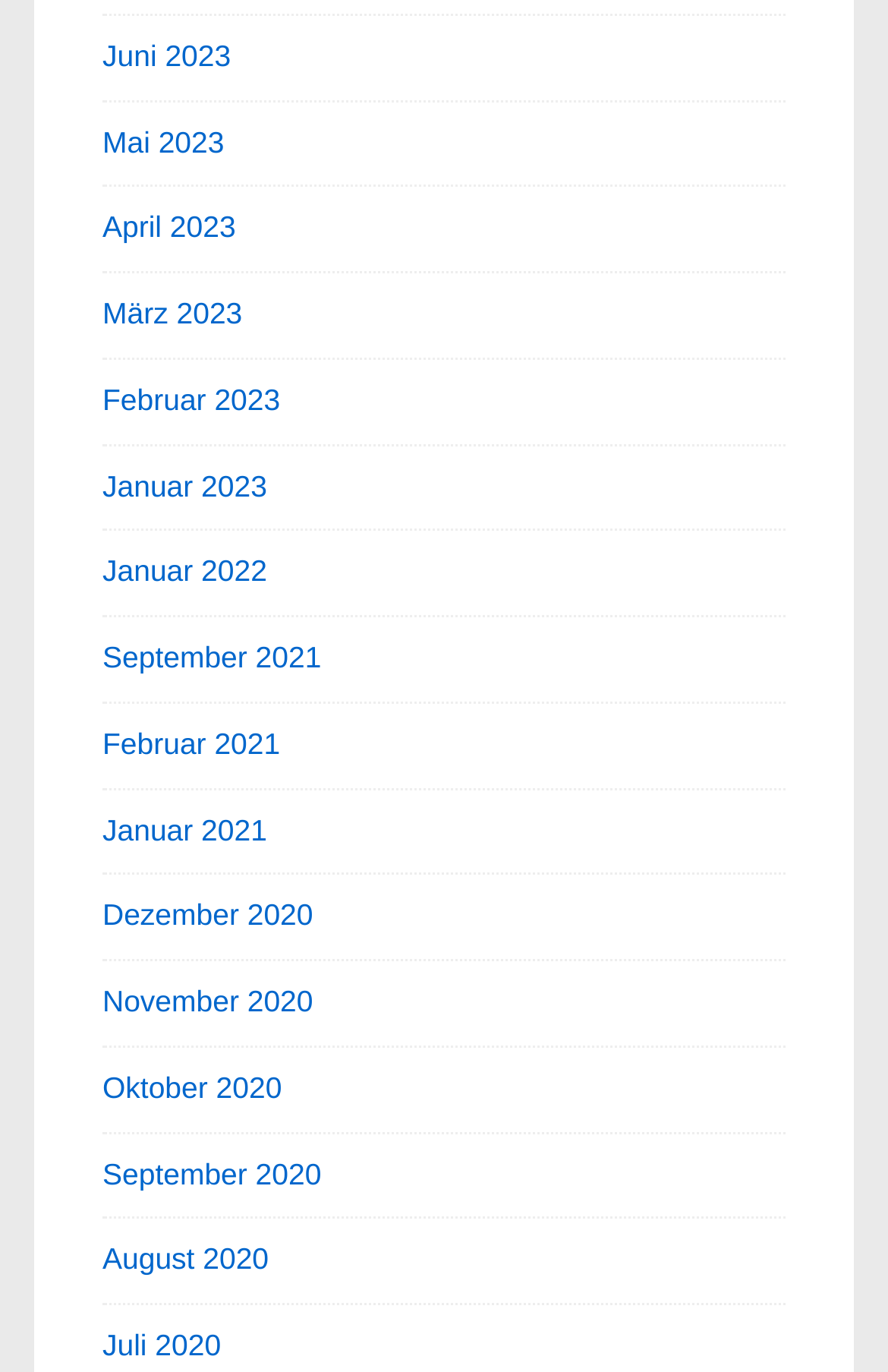Given the webpage screenshot and the description, determine the bounding box coordinates (top-left x, top-left y, bottom-right x, bottom-right y) that define the location of the UI element matching this description: November 2020

[0.115, 0.718, 0.353, 0.742]